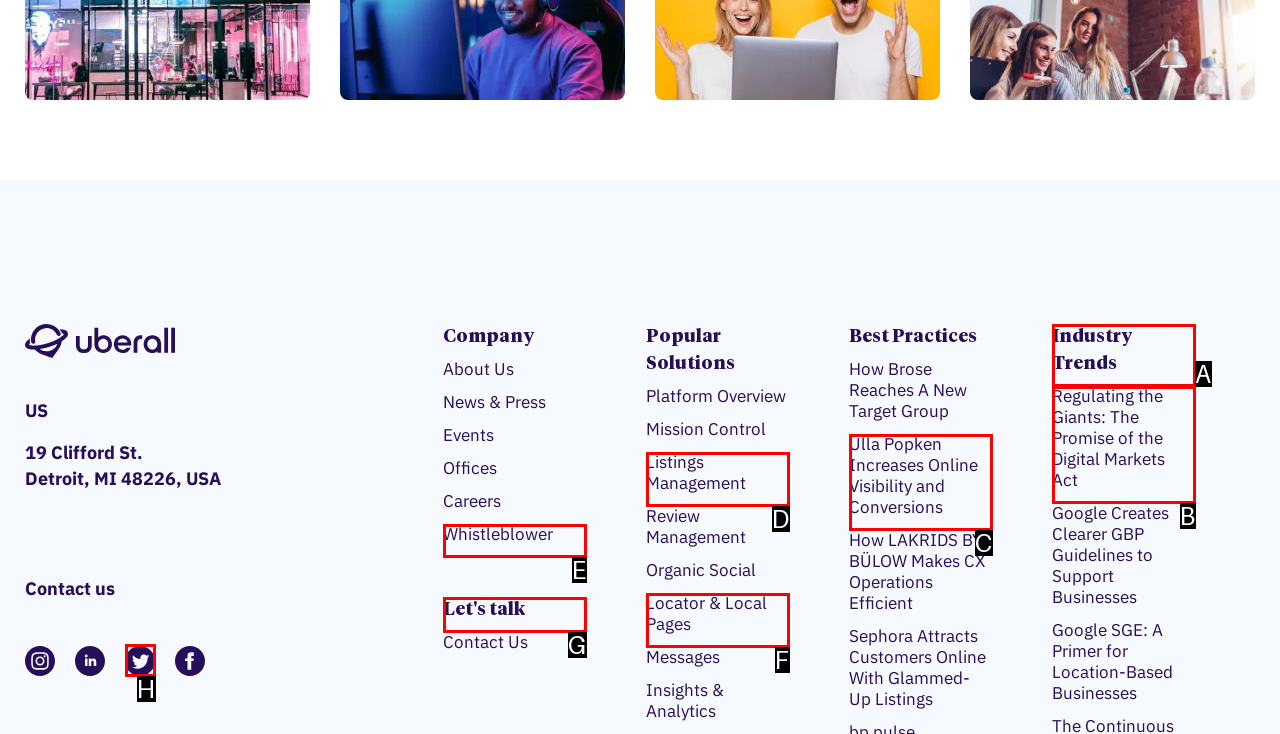Identify the HTML element that corresponds to the description: Locator & Local Pages Provide the letter of the matching option directly from the choices.

F